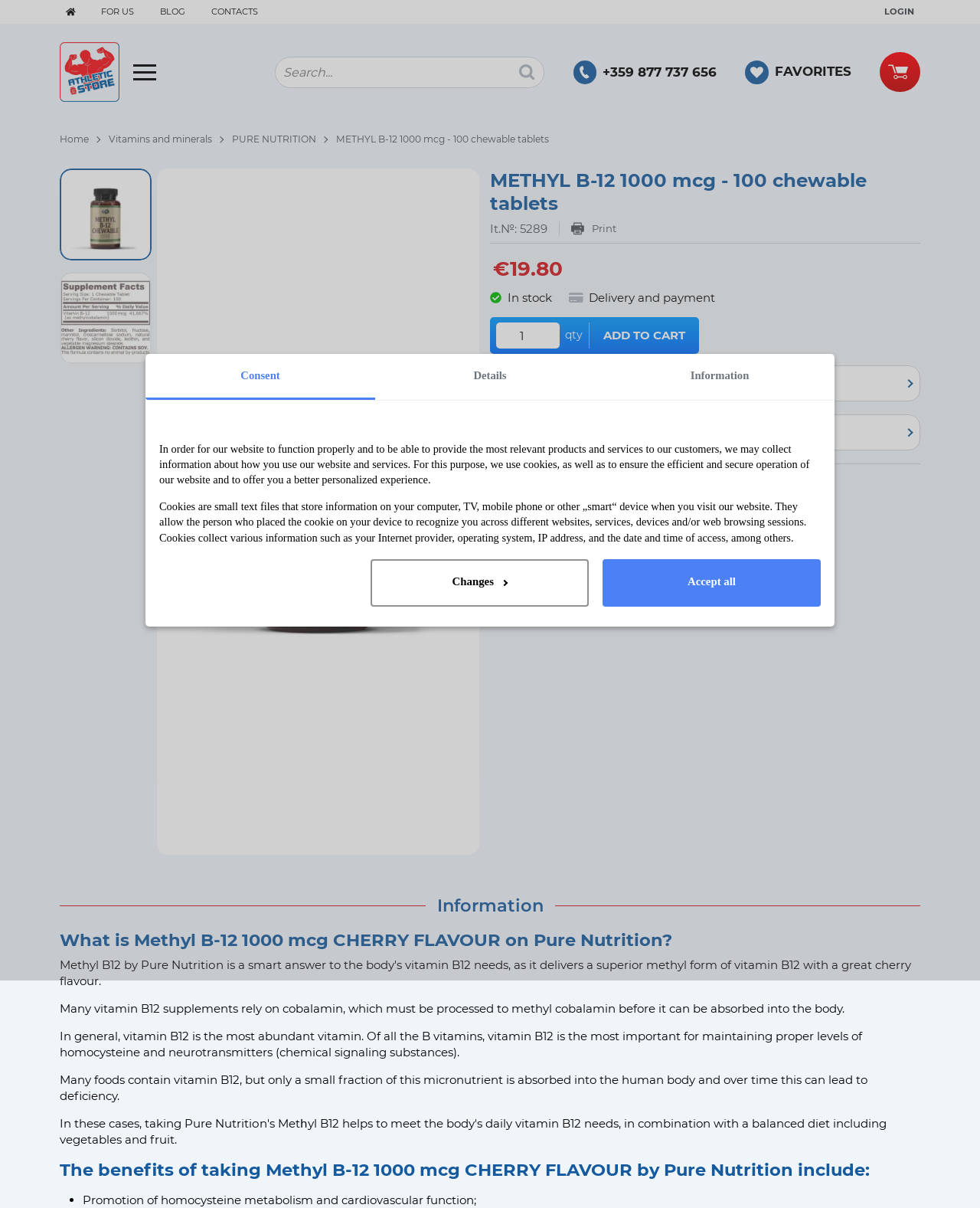Locate the bounding box coordinates of the clickable element to fulfill the following instruction: "View product details". Provide the coordinates as four float numbers between 0 and 1 in the format [left, top, right, bottom].

[0.343, 0.11, 0.56, 0.12]